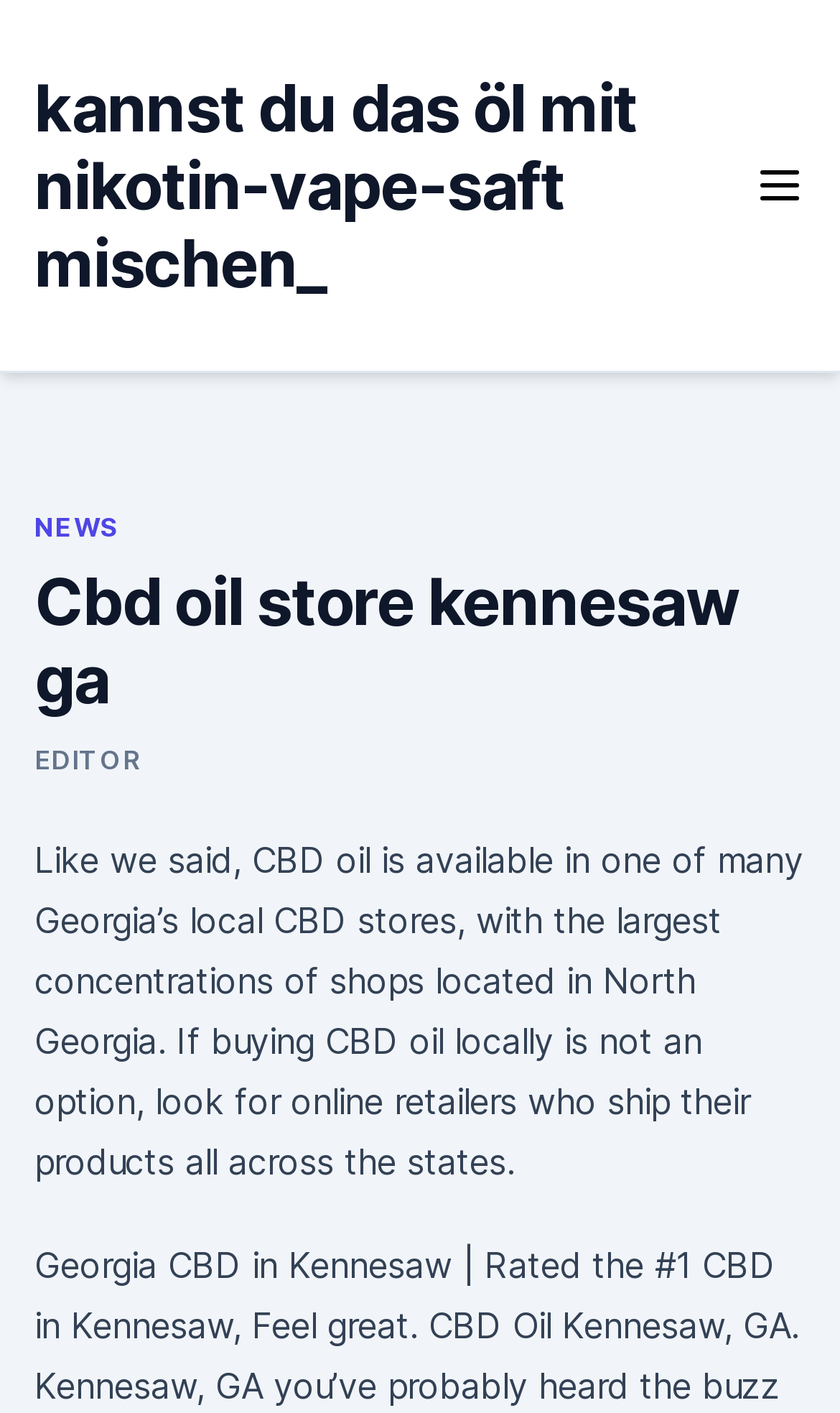Answer the question using only one word or a concise phrase: What is the purpose of the button with an image?

Expand primary menu